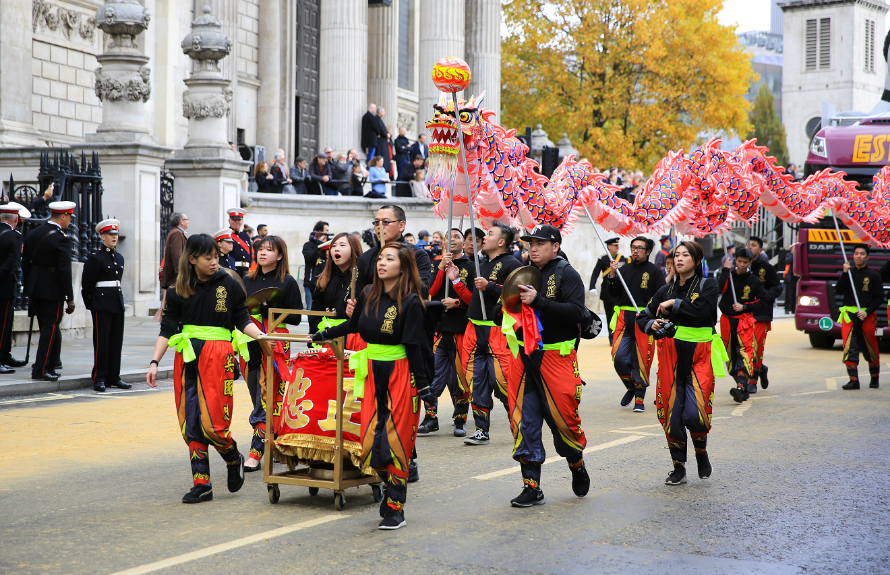What is the dragon made of?
Based on the image, give a concise answer in the form of a single word or short phrase.

Not specified